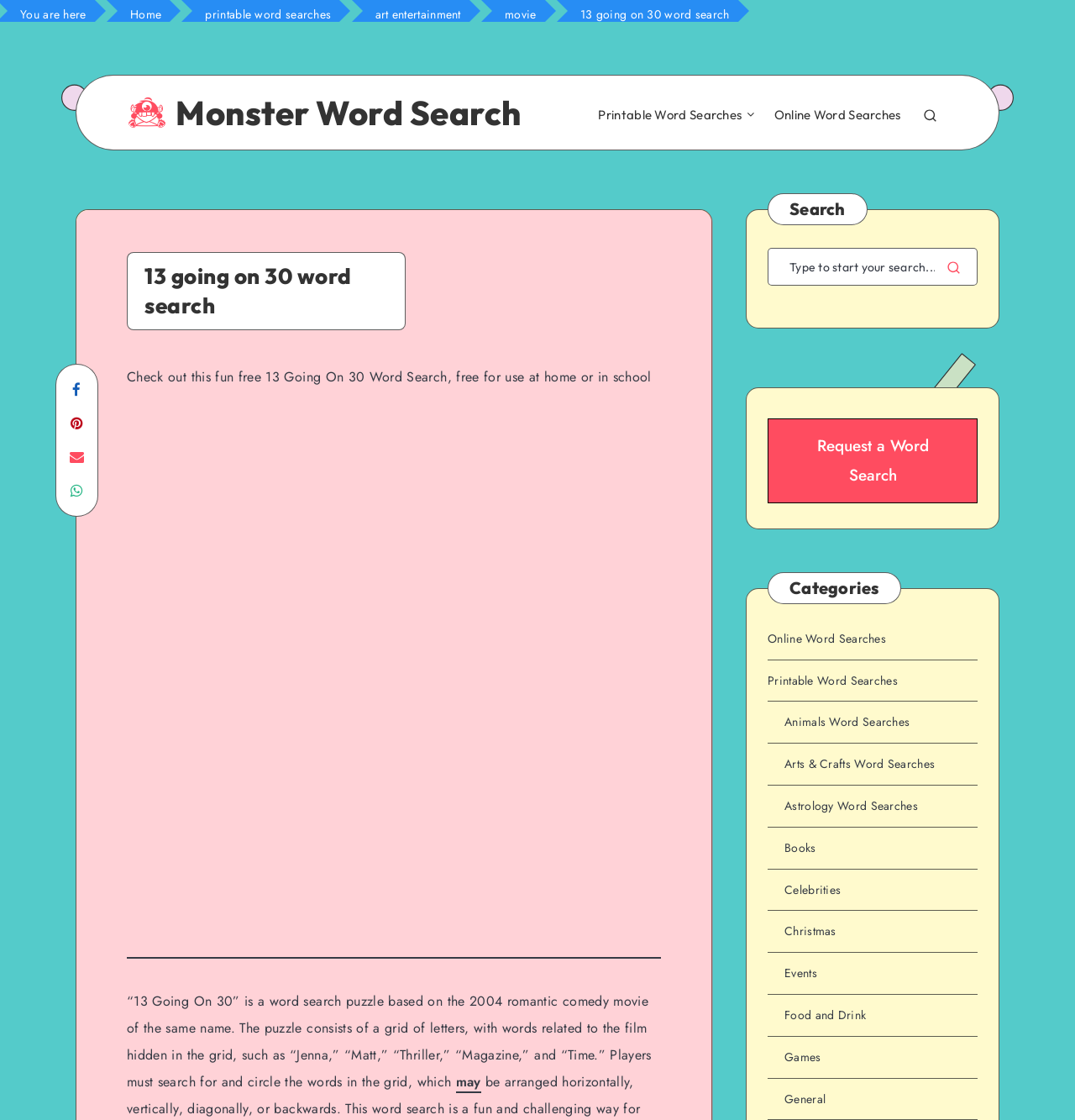How many categories of word searches are listed?
Based on the image, please offer an in-depth response to the question.

The categories of word searches are listed under the 'Categories' heading, and there are 10 links listed, including 'Online Word Searches', 'Printable Word Searches', 'Animals Word Searches', and so on.